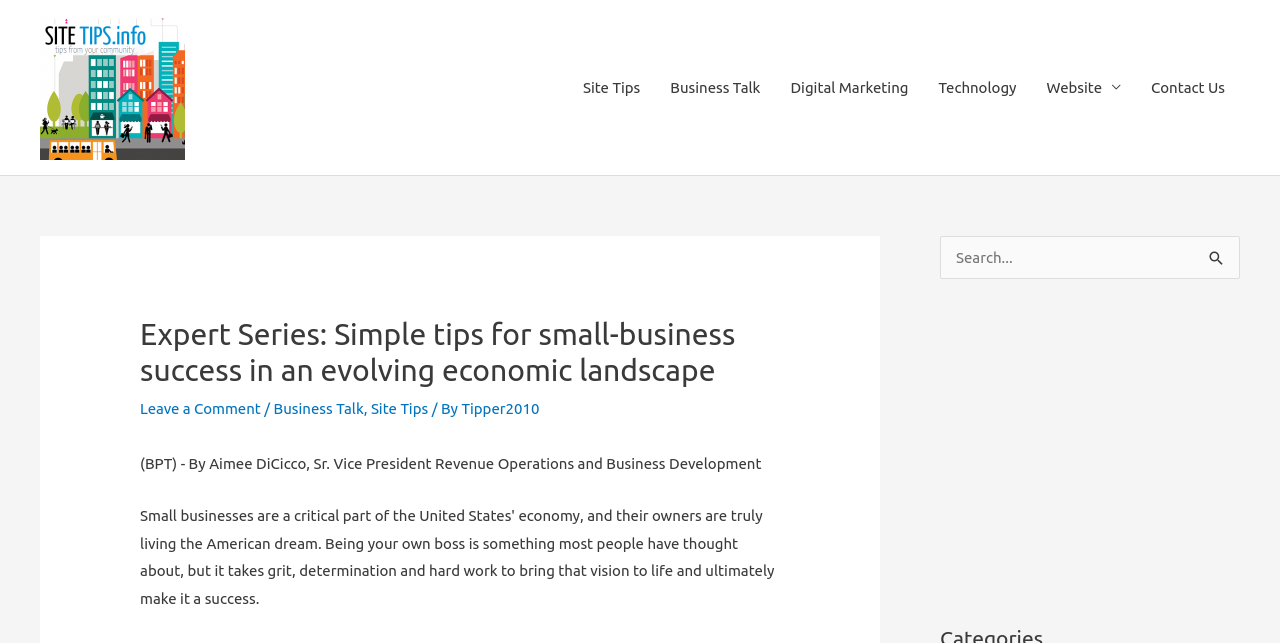Determine the bounding box coordinates for the region that must be clicked to execute the following instruction: "read the notes from 2022-01-23".

None